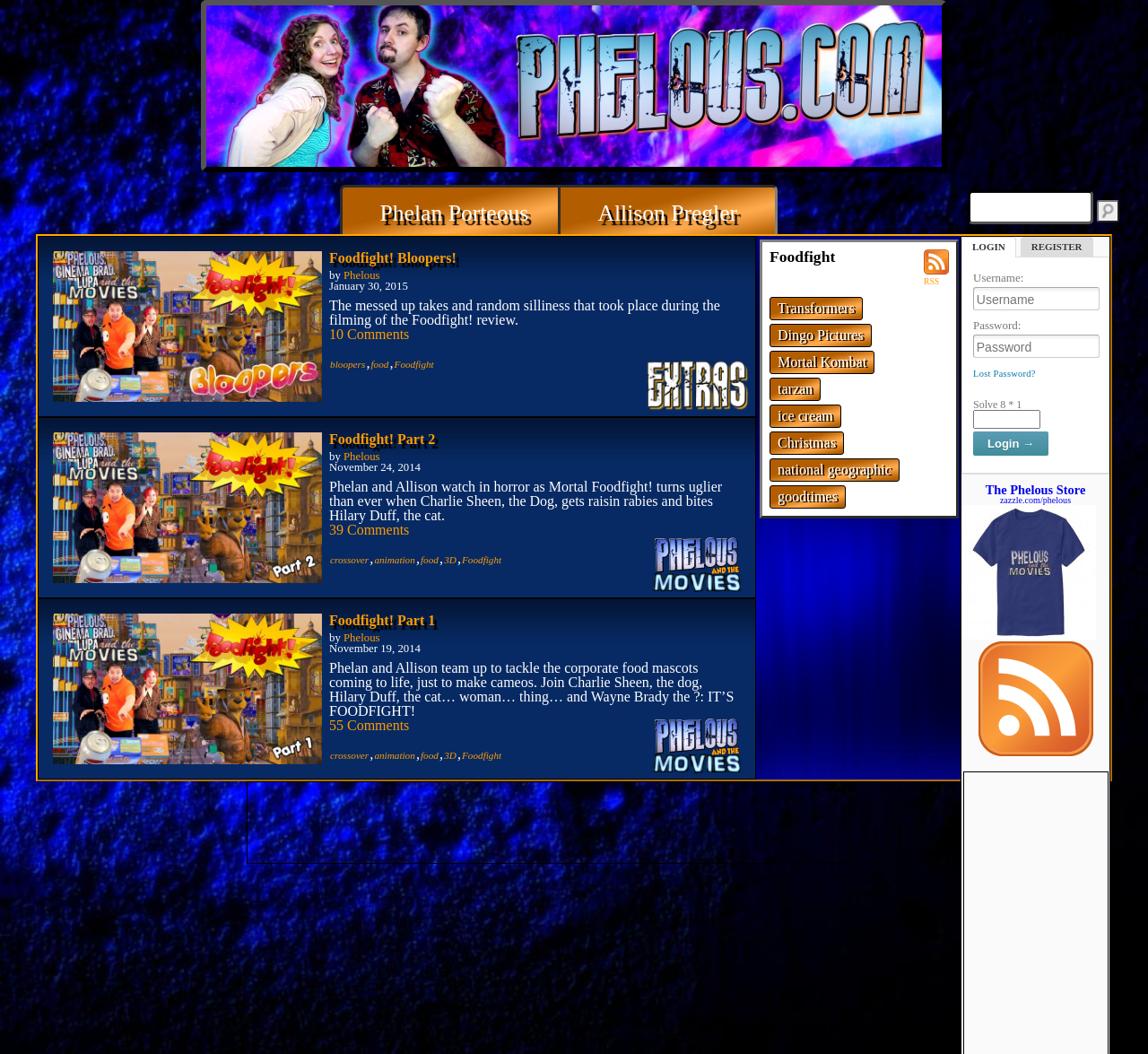Please identify the coordinates of the bounding box for the clickable region that will accomplish this instruction: "Login to the website".

[0.848, 0.272, 0.958, 0.294]